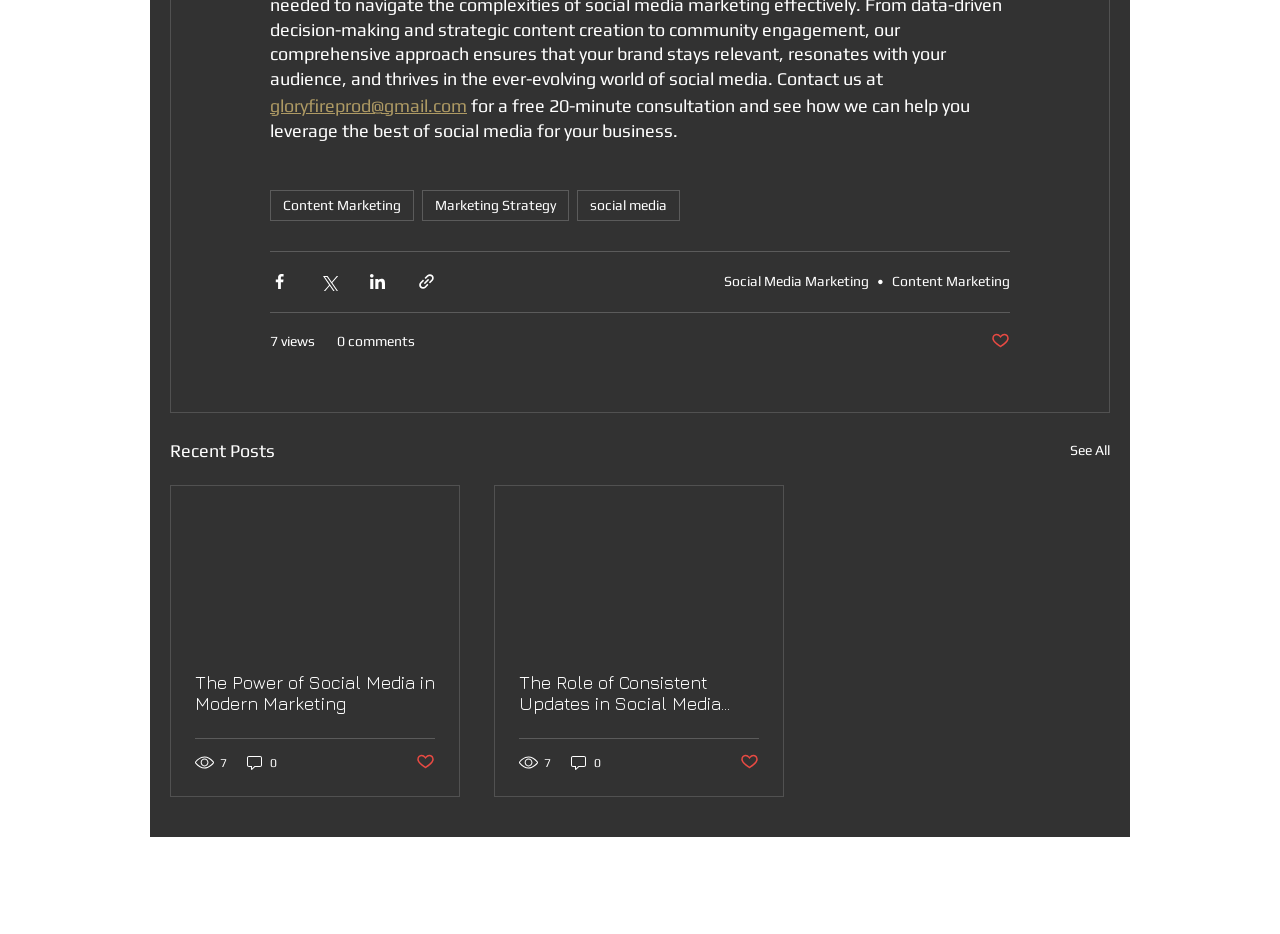Please give a concise answer to this question using a single word or phrase: 
What is the title of the first article?

The Power of Social Media in Modern Marketing